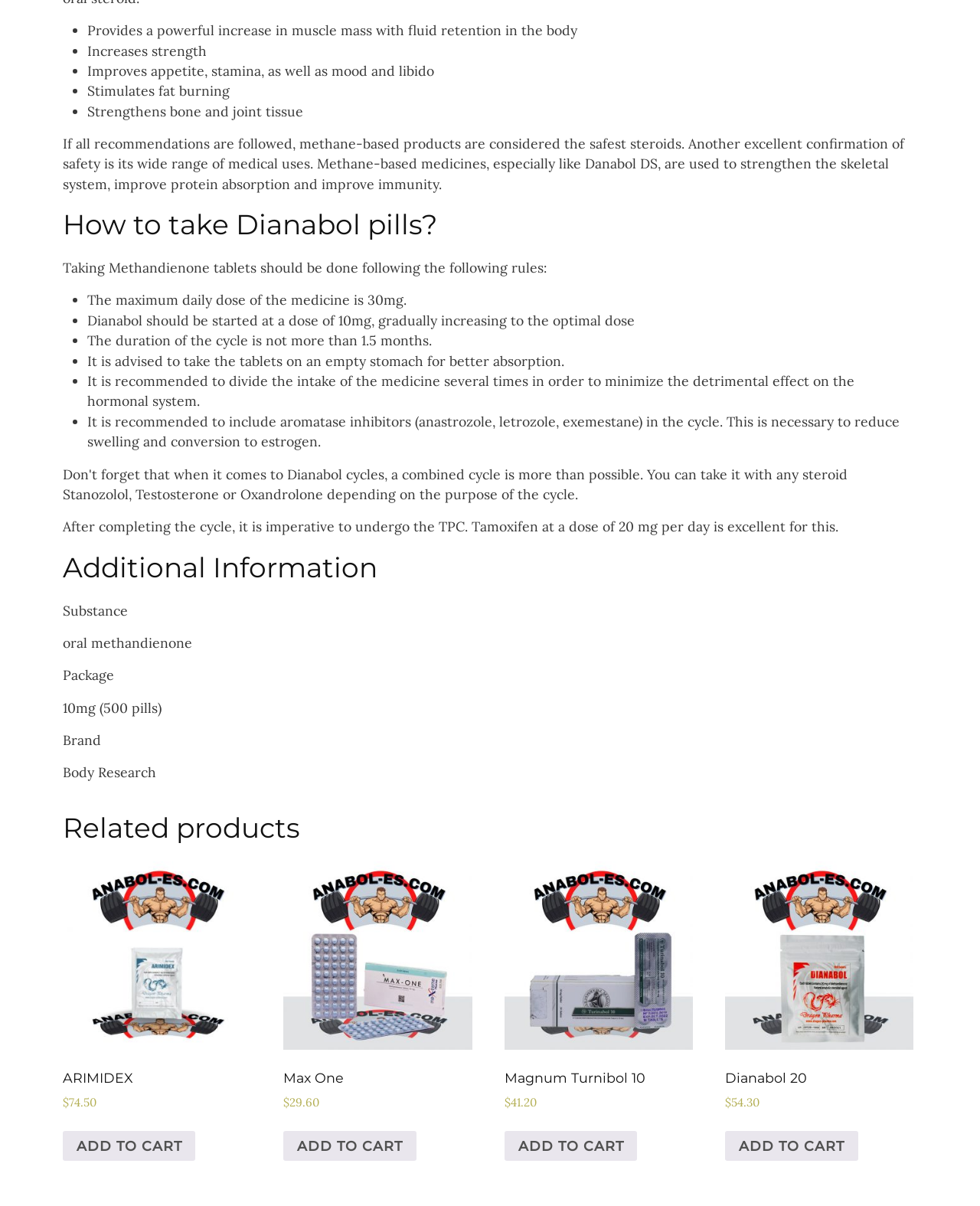Pinpoint the bounding box coordinates of the clickable element to carry out the following instruction: "Click on 'ARIMIDEX $74.50'."

[0.064, 0.714, 0.256, 0.922]